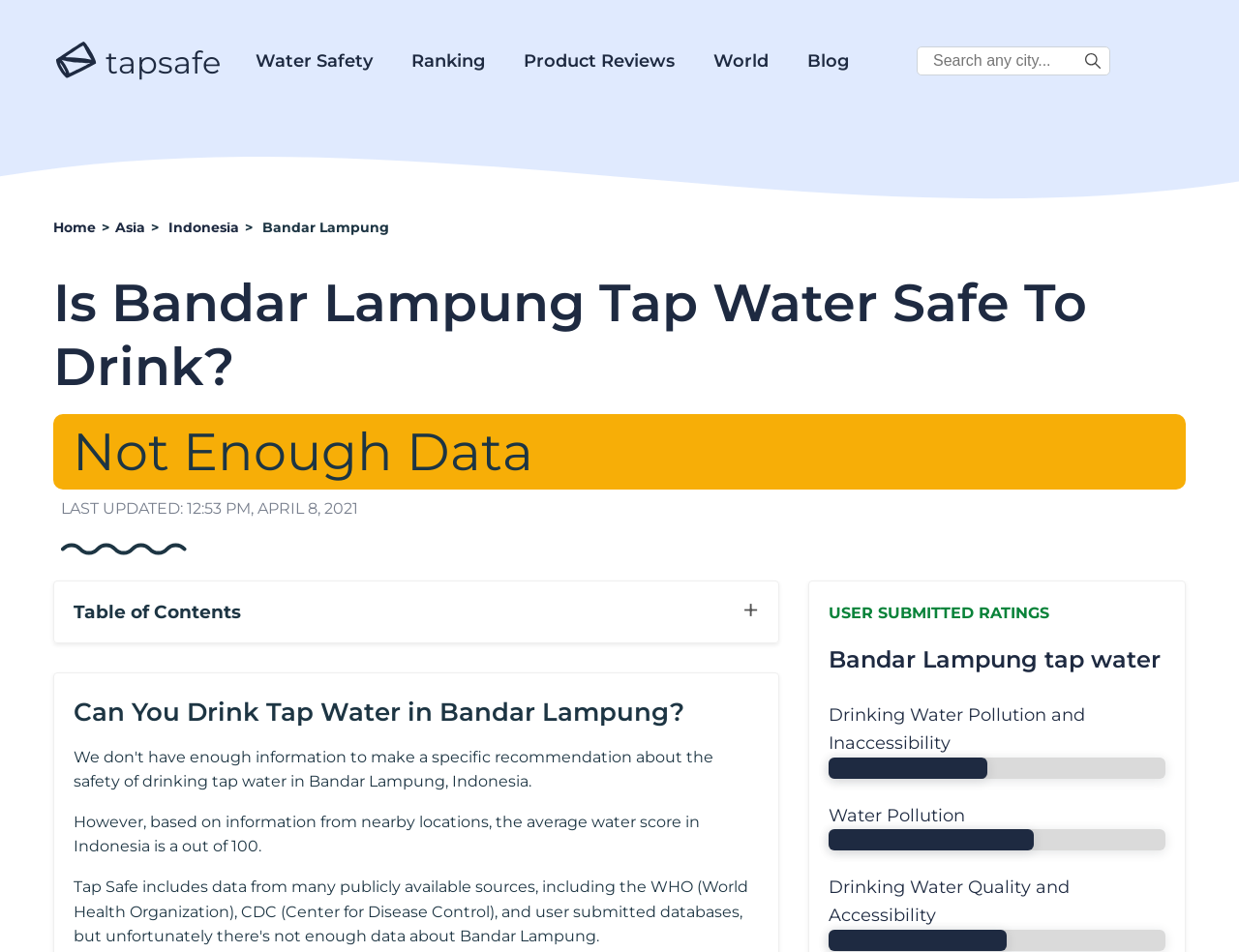From the screenshot, find the bounding box of the UI element matching this description: "Indonesia". Supply the bounding box coordinates in the form [left, top, right, bottom], each a float between 0 and 1.

[0.136, 0.23, 0.193, 0.248]